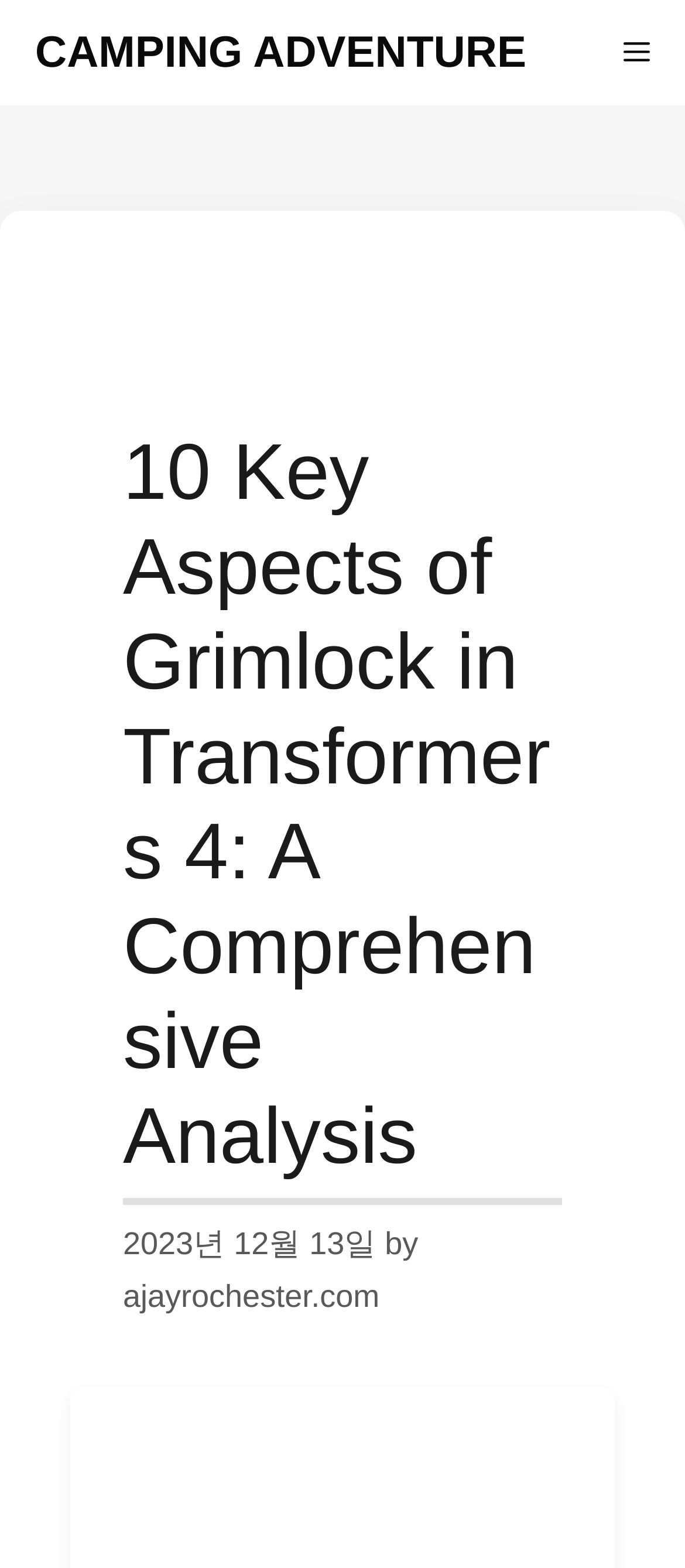Identify the bounding box for the UI element described as: "Camping Adventure". Ensure the coordinates are four float numbers between 0 and 1, formatted as [left, top, right, bottom].

[0.051, 0.0, 0.768, 0.067]